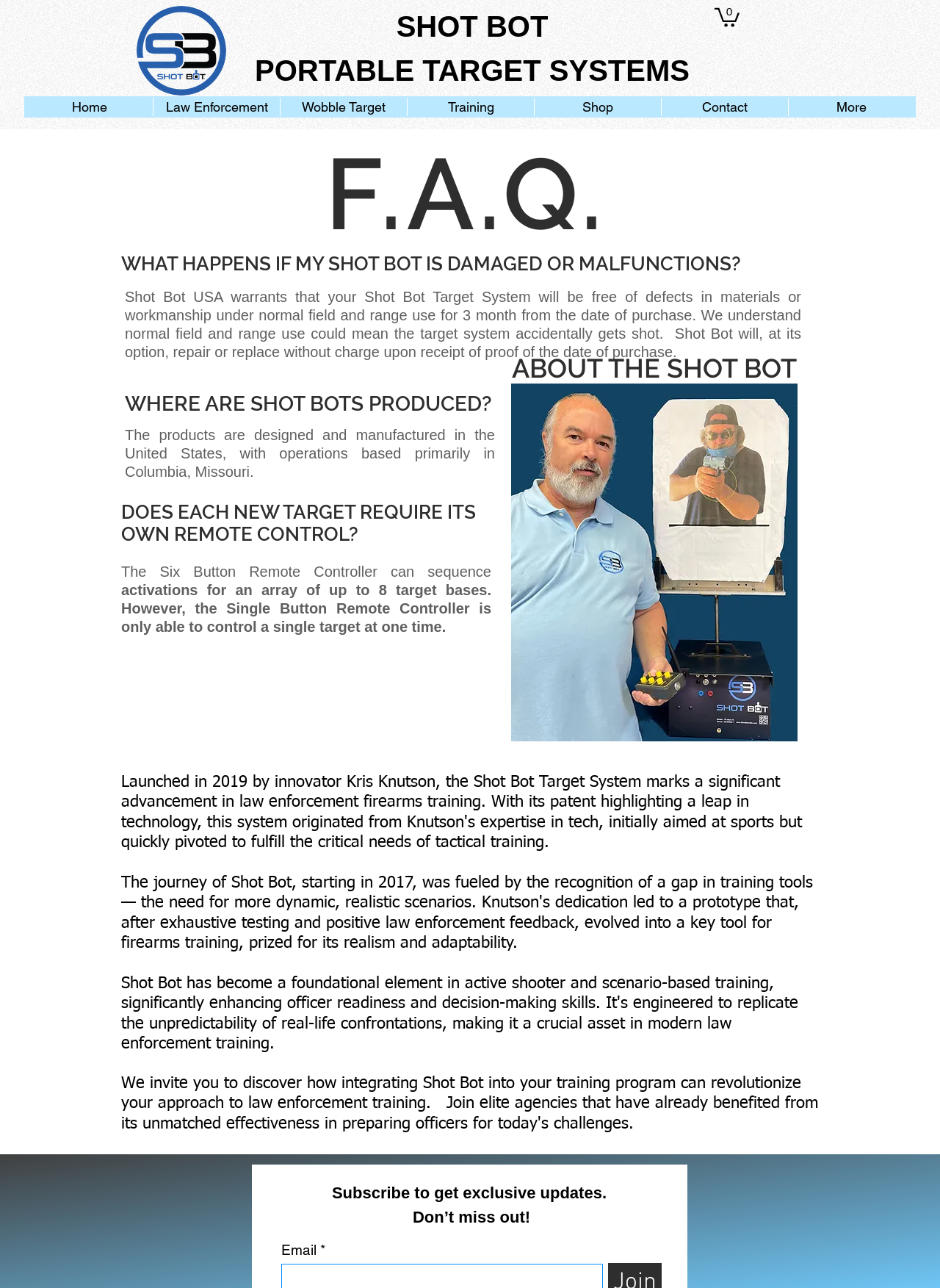Extract the bounding box coordinates for the HTML element that matches this description: "Wobble Target". The coordinates should be four float numbers between 0 and 1, i.e., [left, top, right, bottom].

[0.298, 0.076, 0.433, 0.09]